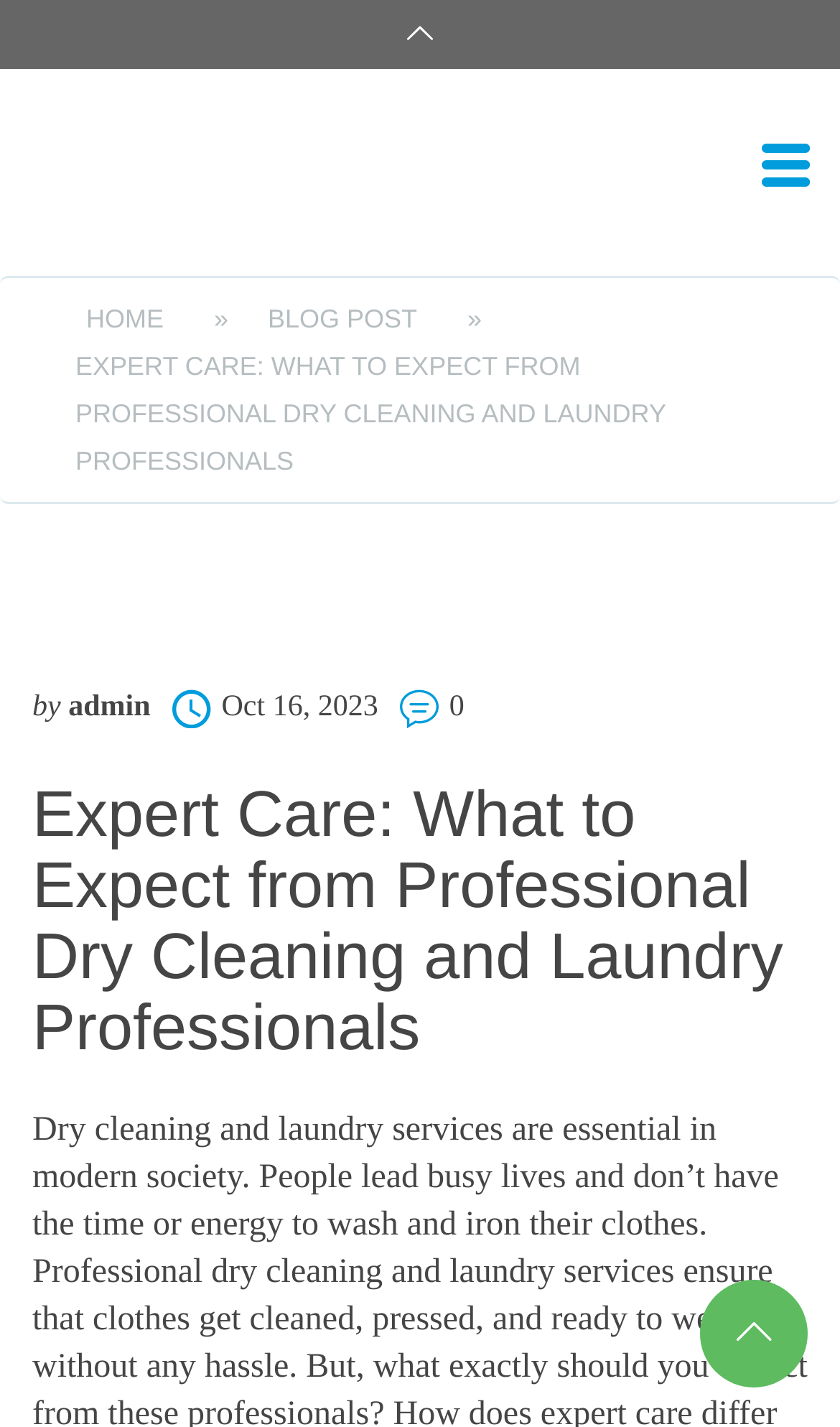Explain the features and main sections of the webpage comprehensively.

This webpage is about professional dry cleaning and laundry services. At the top right corner, there is a link with a icon '\ue92e'. On the top left, there is a logo image of "Blue Tie" with a link to the same name. Below the logo, there is a navigation menu with links to "HOME" and "BLOG POST", separated by a "»" symbol.

The main content of the webpage is a blog post titled "Expert Care: What to Expect from Professional Dry Cleaning and Laundry Professionals". The title is written in a large font size and is followed by the author's name "admin" and the publication date "Oct 16, 2023". The blog post content is not explicitly mentioned, but it is likely to discuss the differences and expectations of professional dry cleaning and laundry processes, as hinted by the meta description.

At the bottom of the page, there is a layout table, but its content is not specified. Overall, the webpage has a simple layout with a clear hierarchy of elements, making it easy to navigate and read.